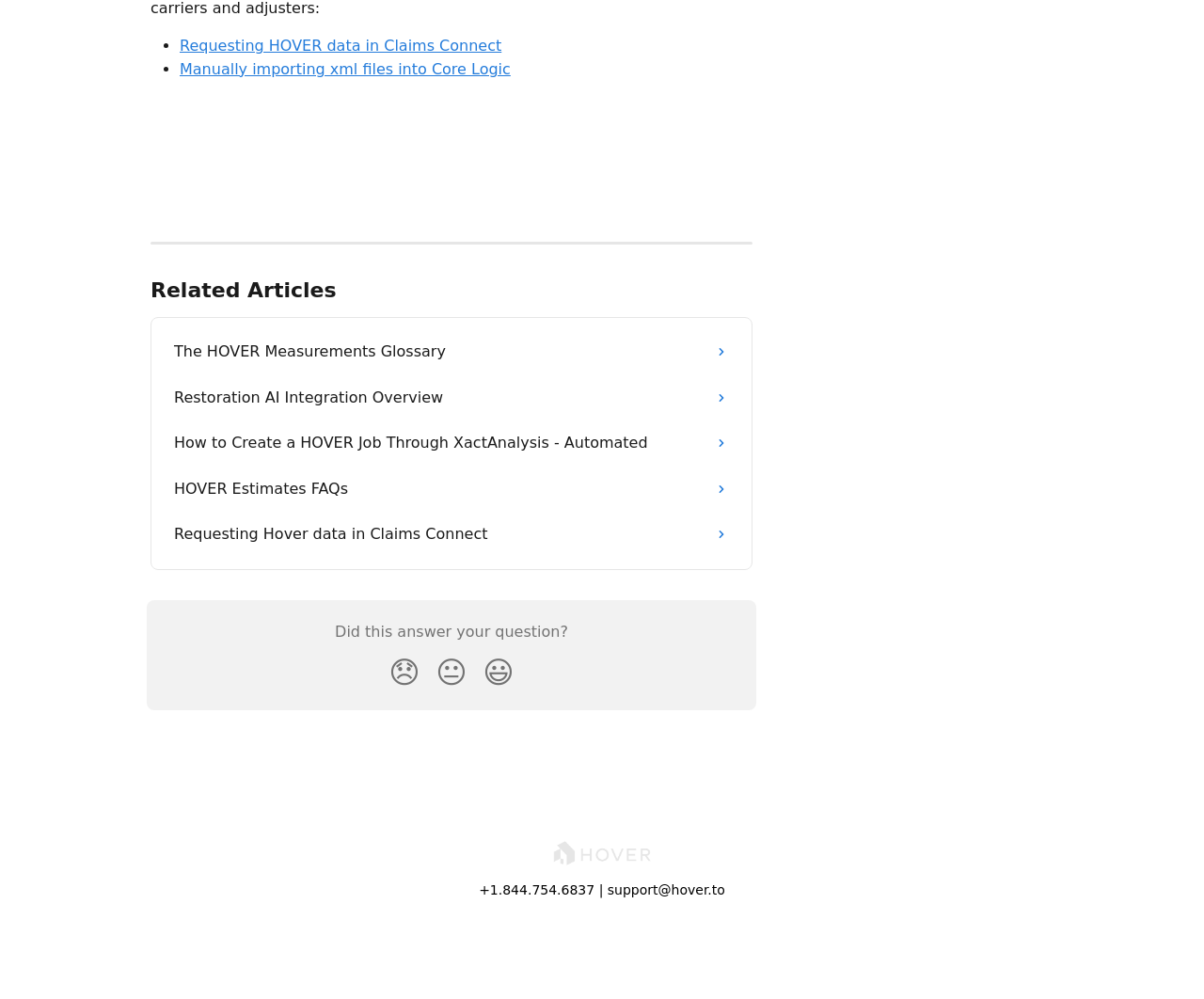Point out the bounding box coordinates of the section to click in order to follow this instruction: "Click on 'Disappointed Reaction'".

[0.316, 0.648, 0.355, 0.7]